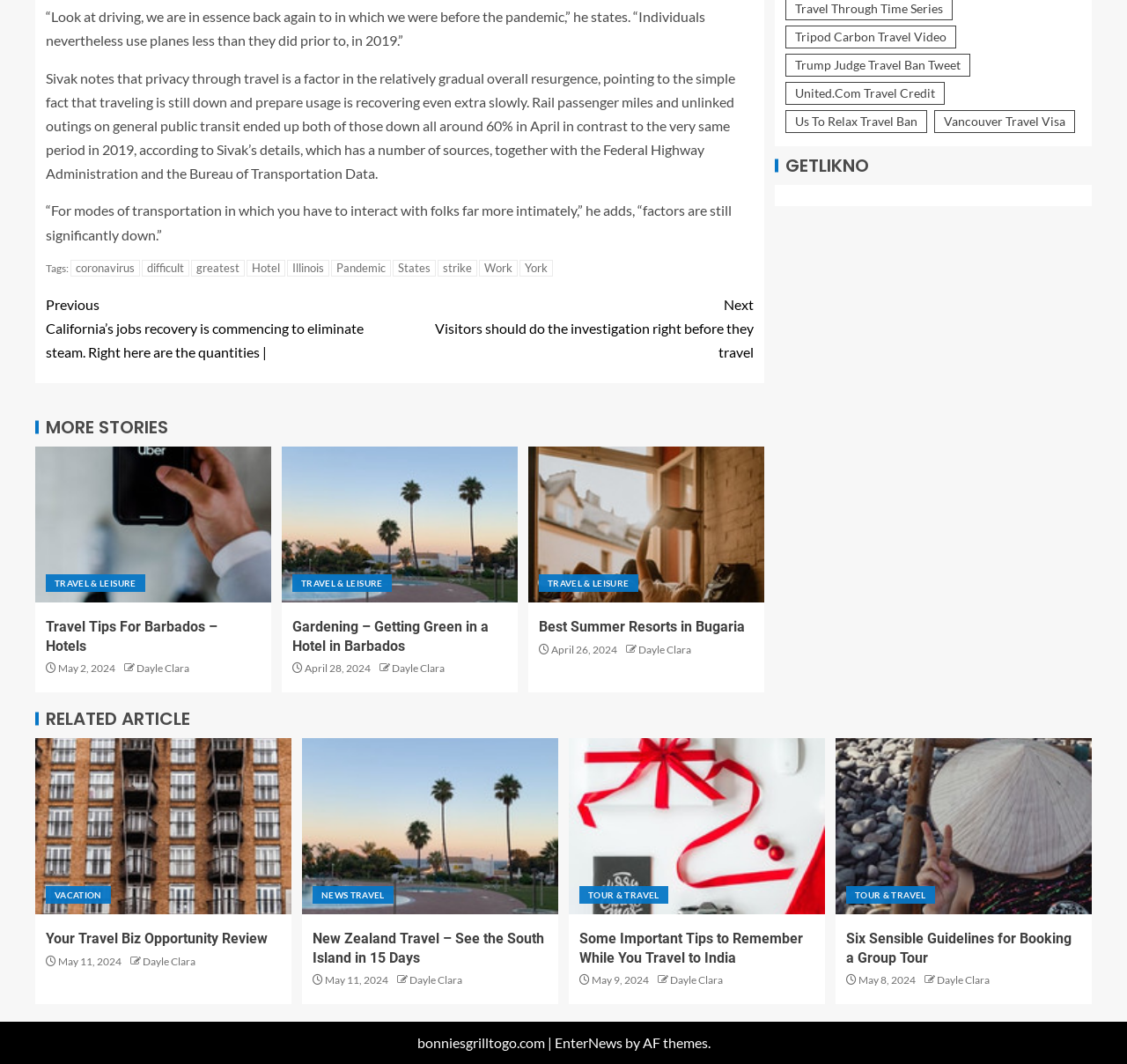Identify the bounding box coordinates of the part that should be clicked to carry out this instruction: "Read 'New Zealand Travel – See the South Island in 15 Days'".

[0.277, 0.874, 0.486, 0.909]